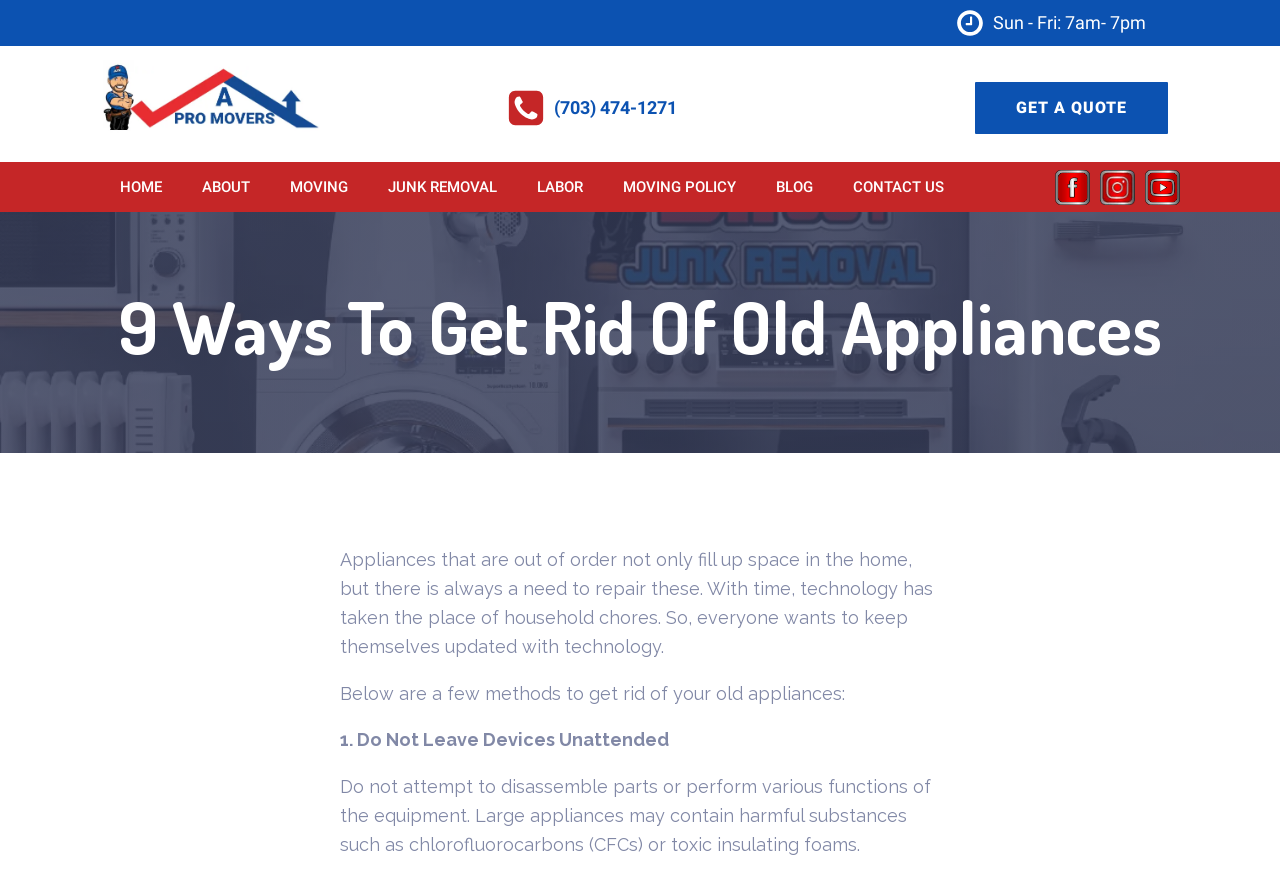How many methods are mentioned to get rid of old appliances?
Please answer the question with a single word or phrase, referencing the image.

At least 1